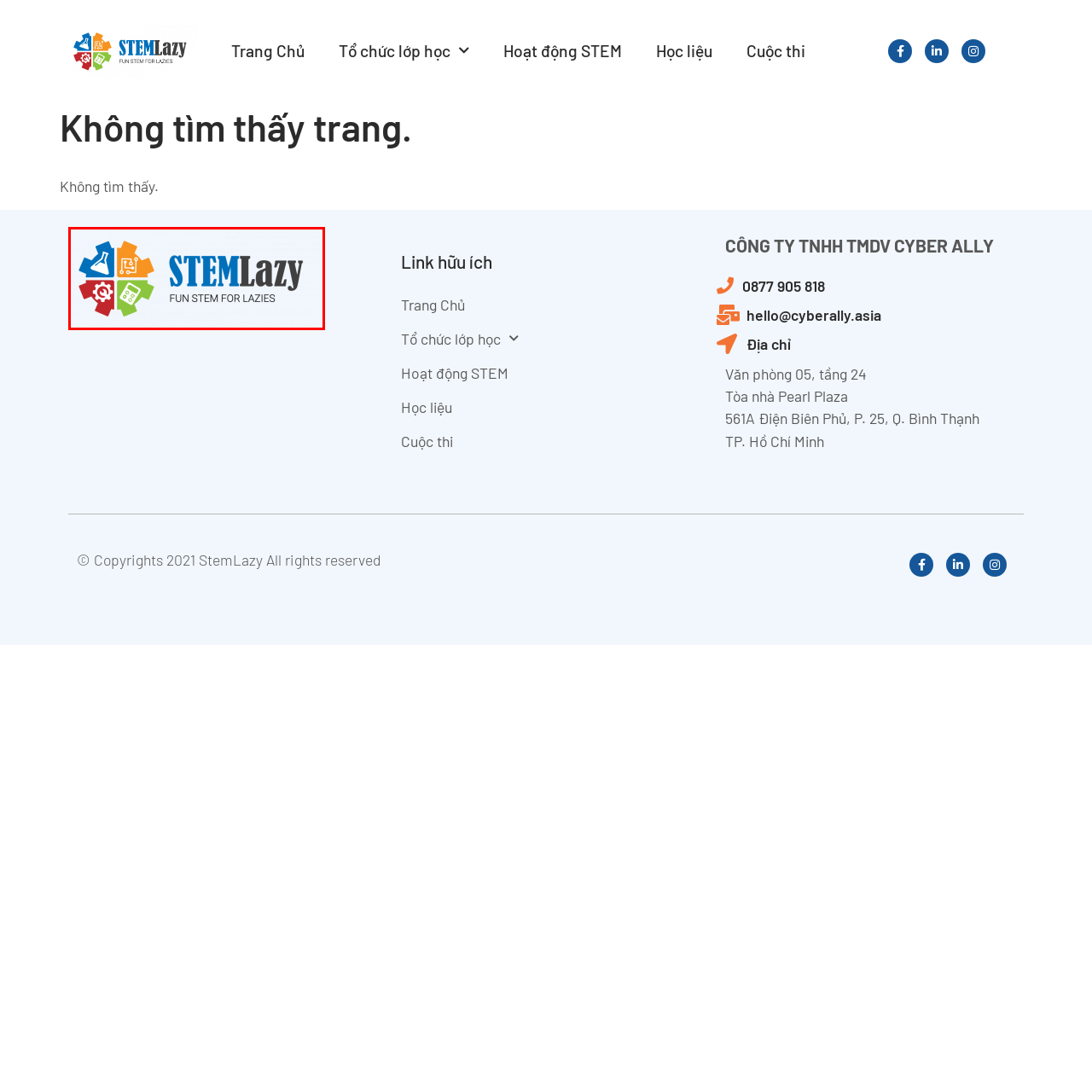Analyze the picture enclosed by the red bounding box and provide a single-word or phrase answer to this question:
What does the beaker in the logo represent?

science